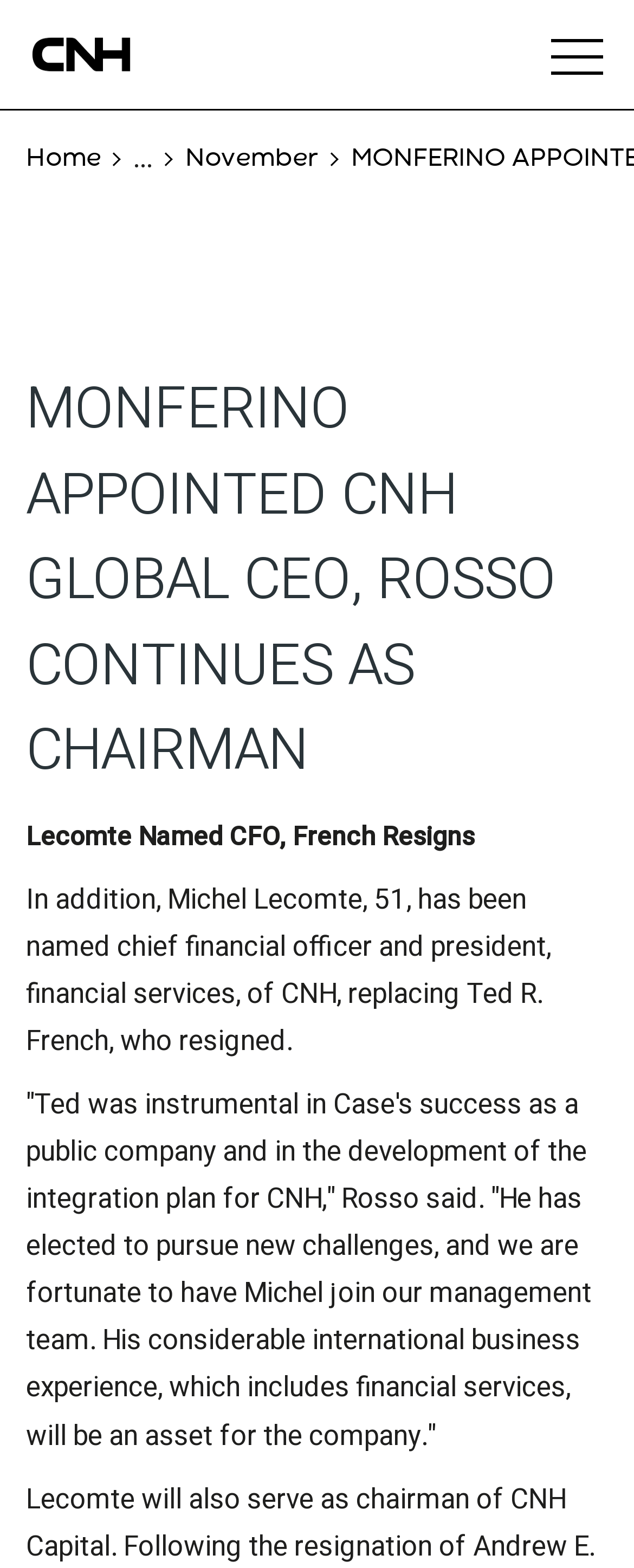Locate the bounding box coordinates of the UI element described by: "parent_node: Our Company". Provide the coordinates as four float numbers between 0 and 1, formatted as [left, top, right, bottom].

[0.0, 0.0, 0.318, 0.069]